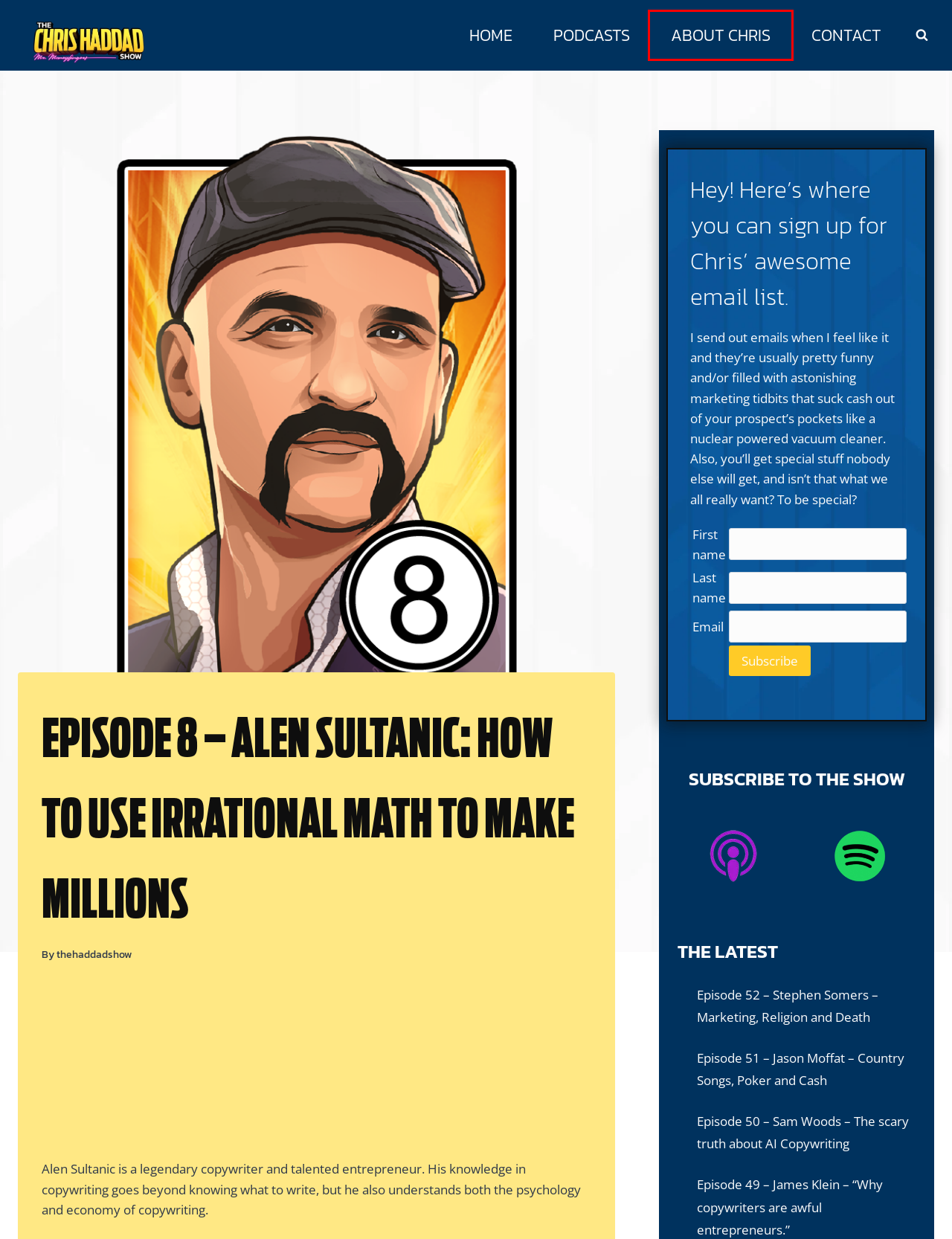Analyze the webpage screenshot with a red bounding box highlighting a UI element. Select the description that best matches the new webpage after clicking the highlighted element. Here are the options:
A. Episode 7 - Scott Rewick: How to Scale Your Business when your spouse hates you
B. About Chris Haddad | The Chris Haddad Podcast Show
C. Episode 50 - Sam Woods - The scary truth about AI Copywriting
D. Episode 51 - Jason Moffat - Country Songs, Poker and Cash
E. The Chris Haddad Podcast Show | Direct Response Copywriter & Marketer
F. Breakthrough Advertising: Eugene M. Schwartz, Martin Edelston: 9780887232985: Amazon.com: Books
G. Contact Us | The Chris Haddad Podcast Show
H. Podcasts Episodes | The Chris Haddad Podcast Show

B